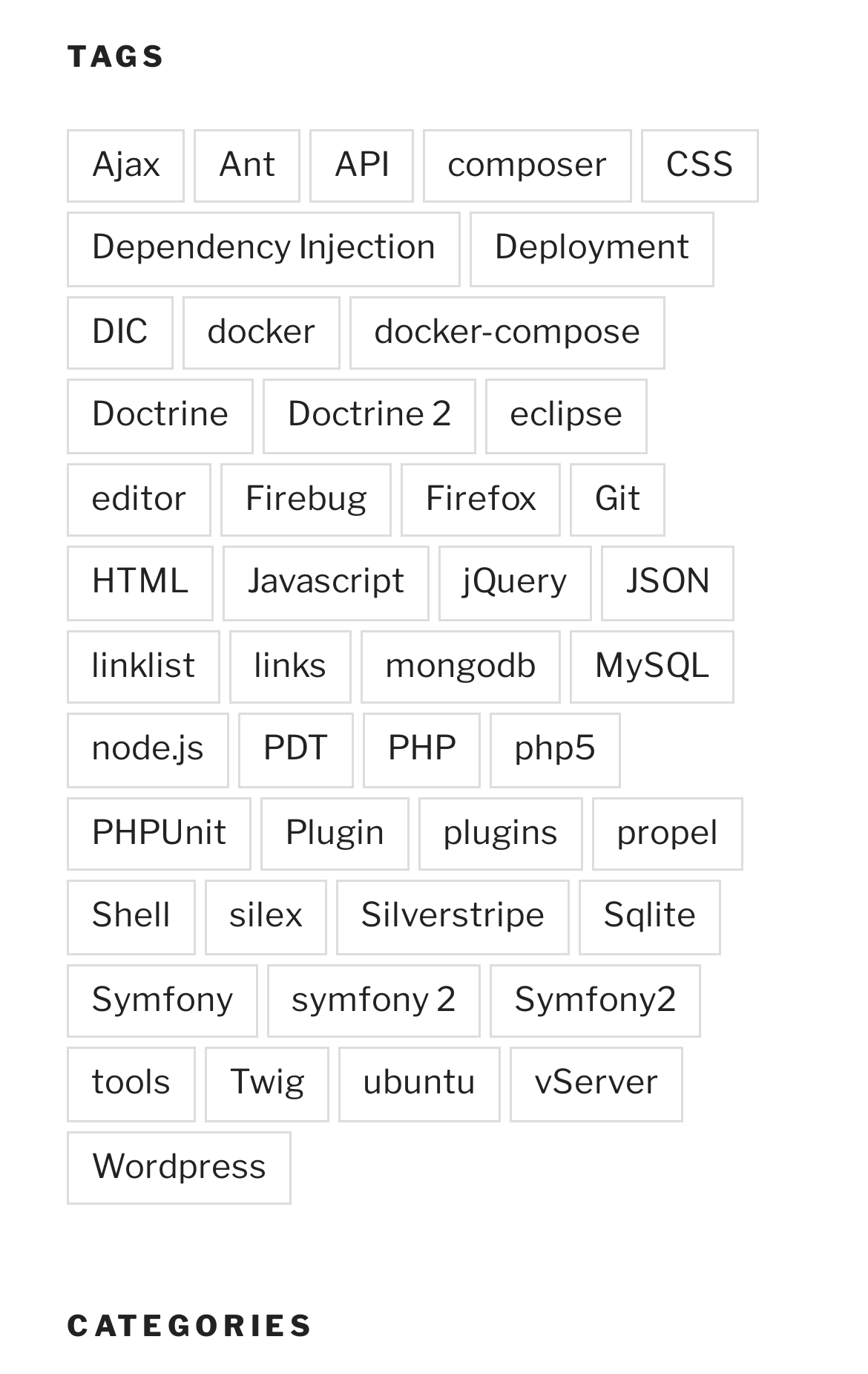Determine the bounding box coordinates of the area to click in order to meet this instruction: "Click on the Wordpress link".

[0.077, 0.823, 0.336, 0.877]